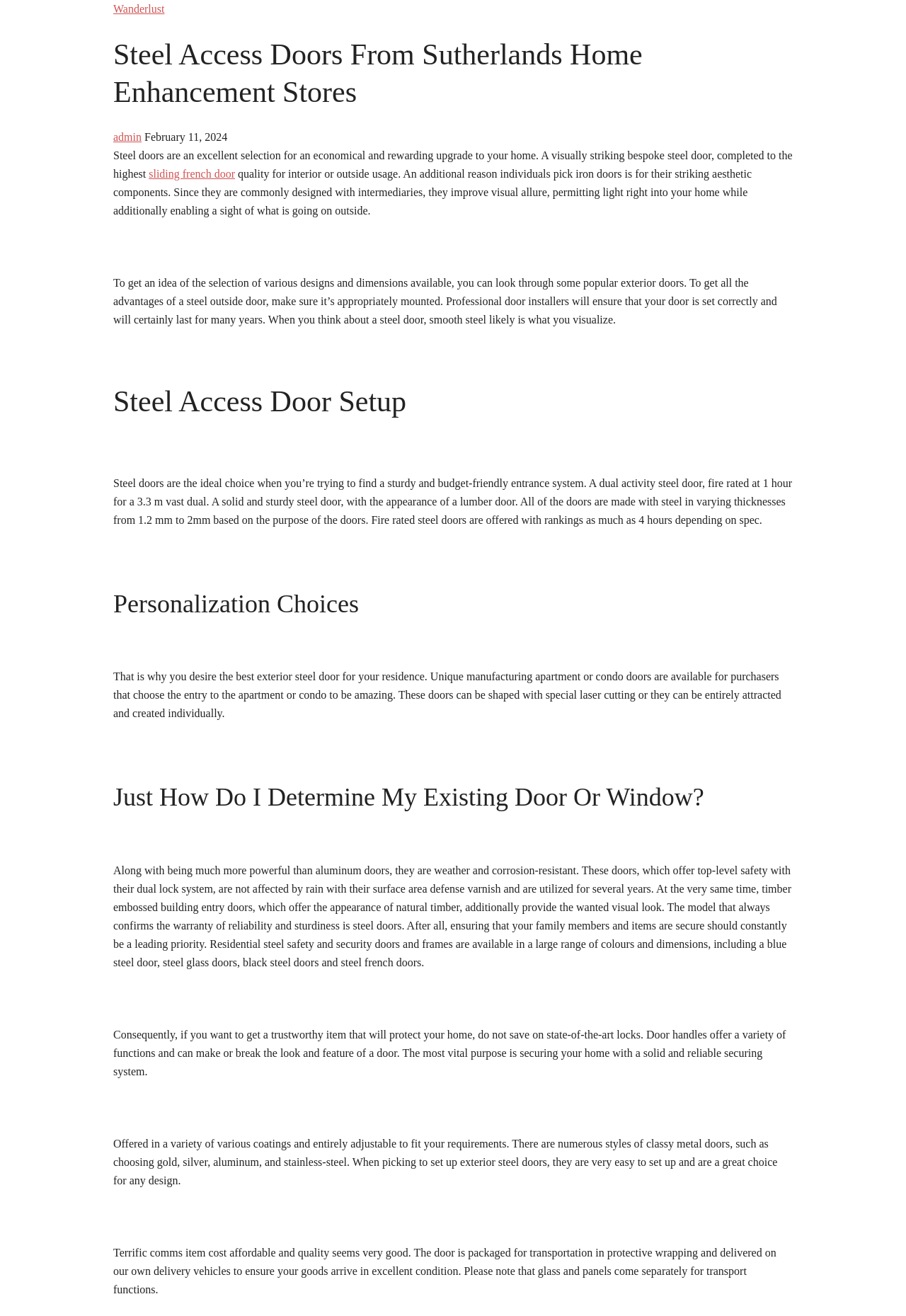What types of coatings are available for steel doors?
Refer to the screenshot and deliver a thorough answer to the question presented.

The webpage mentions that steel doors are offered in a variety of coatings, including gold, silver, aluminum, and stainless-steel, and that they are entirely adjustable to fit individual needs.